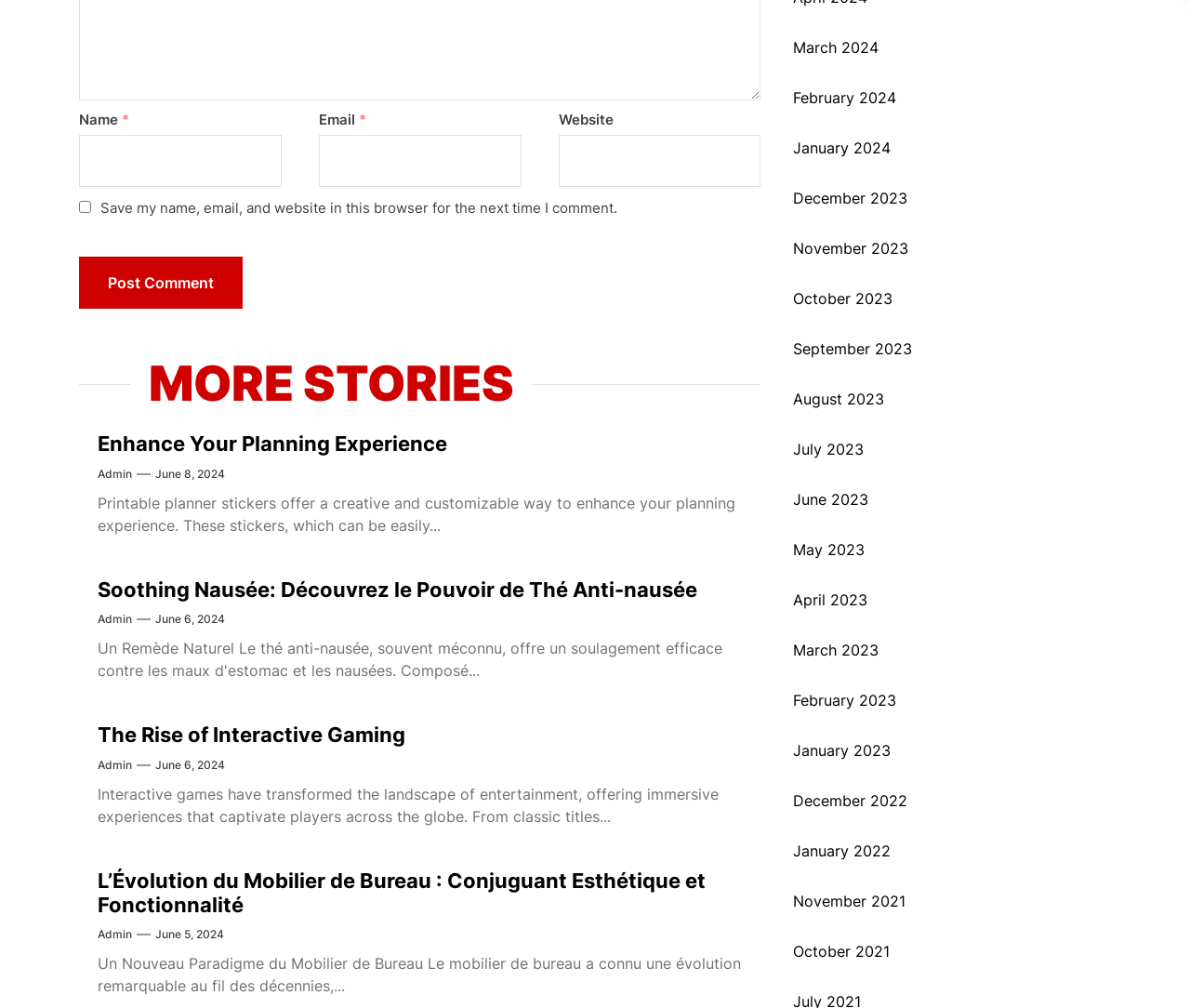Provide the bounding box coordinates for the UI element that is described by this text: "Enhance Your Planning Experience". The coordinates should be in the form of four float numbers between 0 and 1: [left, top, right, bottom].

[0.082, 0.428, 0.376, 0.452]